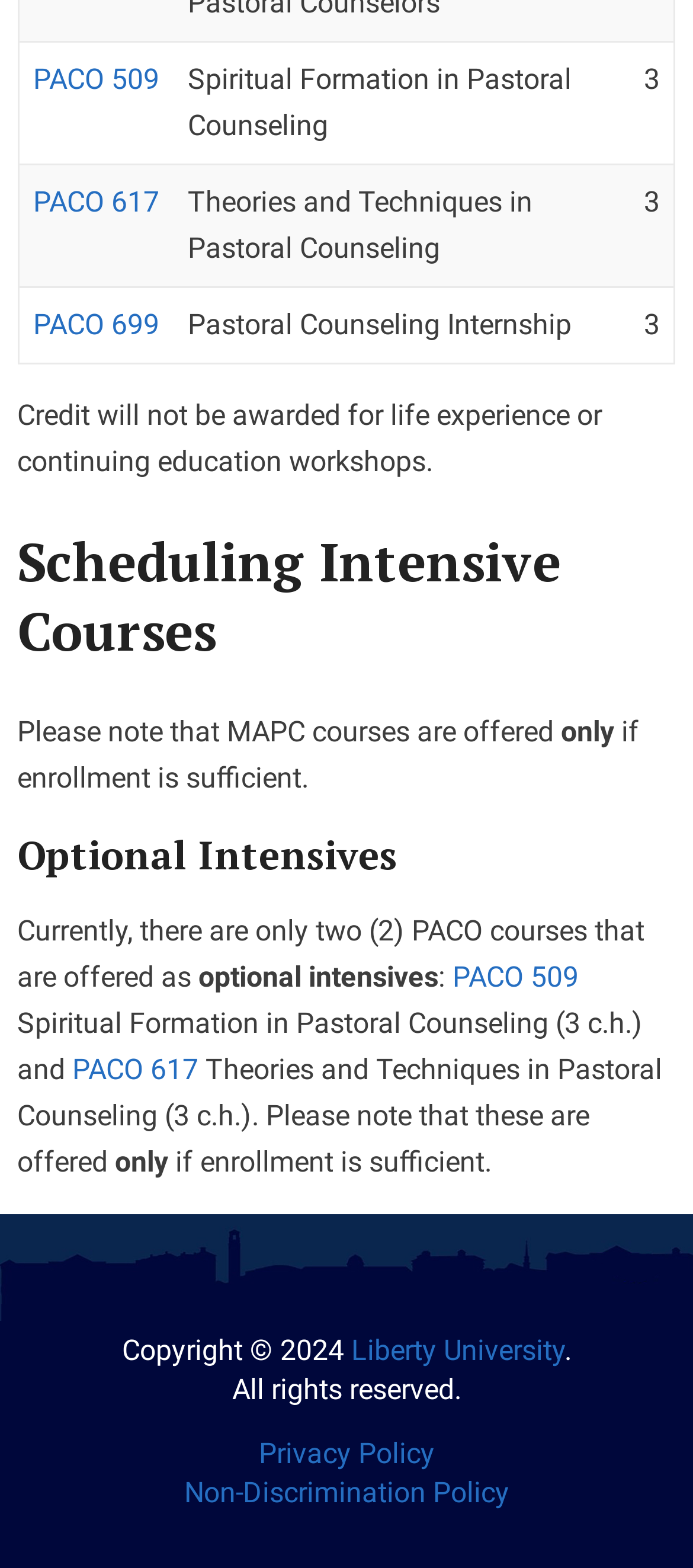What is the credit hour for PACO 509?
Based on the image, respond with a single word or phrase.

3